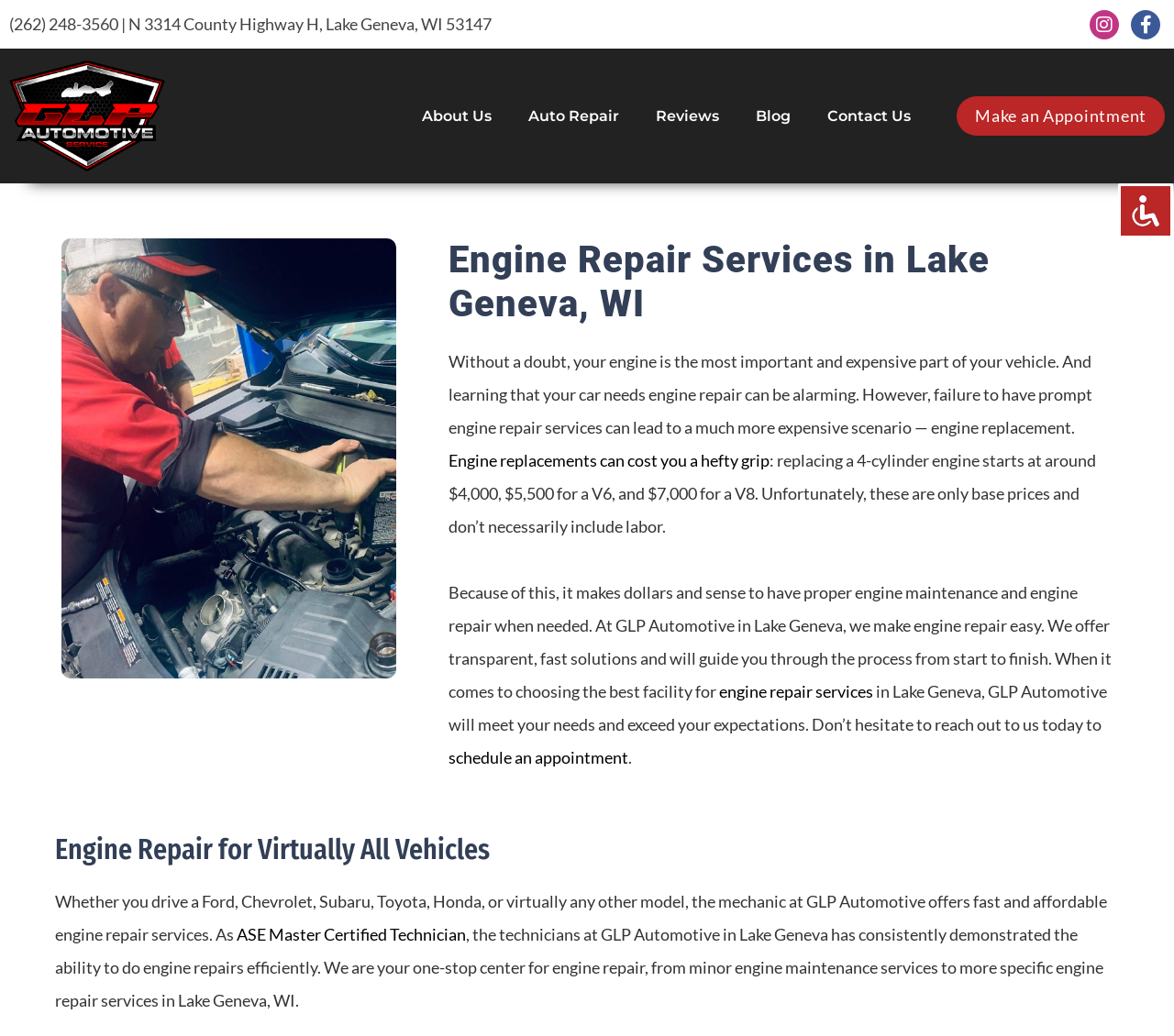Please identify the bounding box coordinates for the region that you need to click to follow this instruction: "Schedule an appointment".

[0.382, 0.721, 0.535, 0.741]